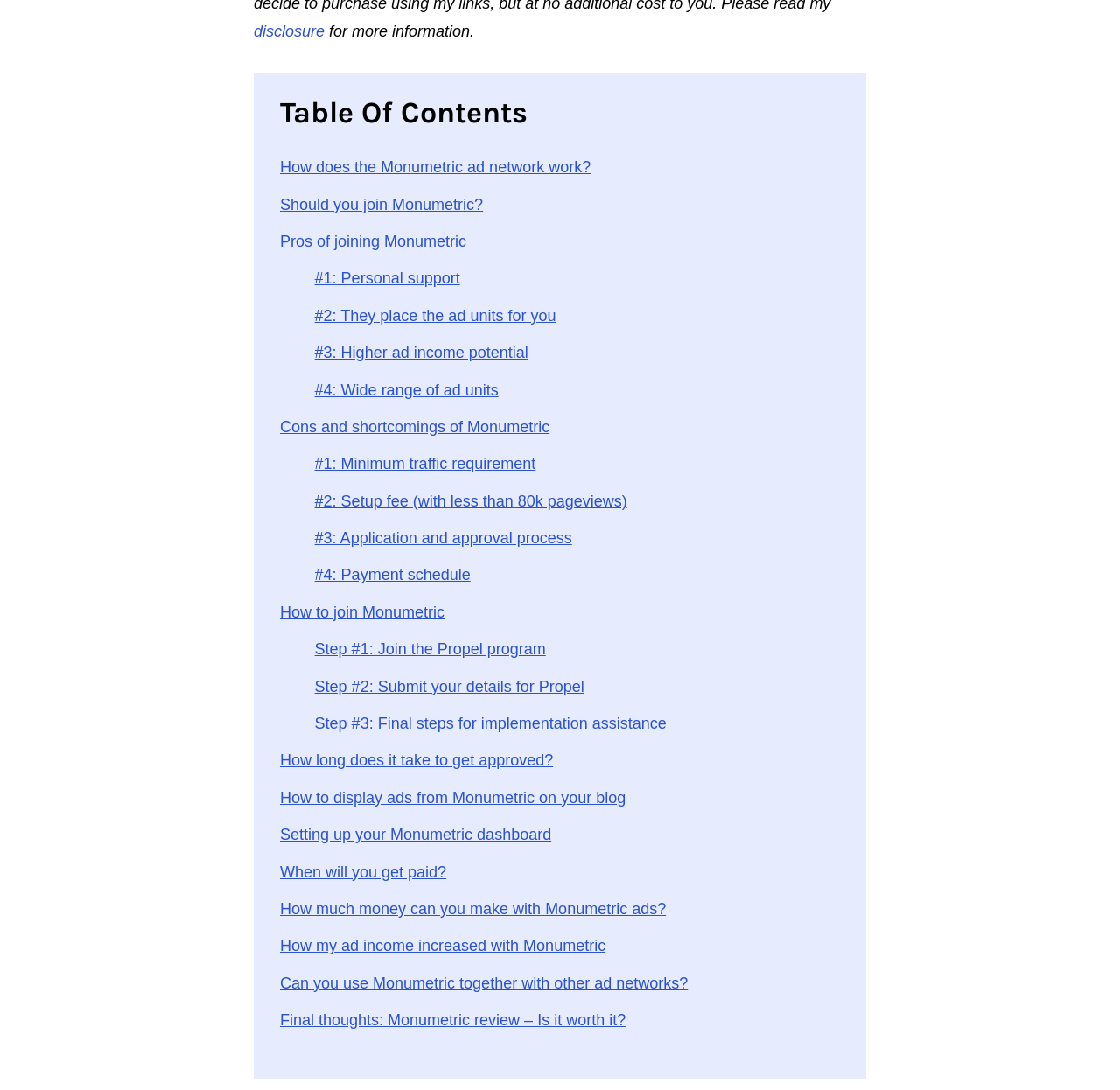Please specify the bounding box coordinates in the format (top-left x, top-left y, bottom-right x, bottom-right y), with all values as floating point numbers between 0 and 1. Identify the bounding box of the UI element described by: Should you join Monumetric?

[0.25, 0.179, 0.431, 0.195]